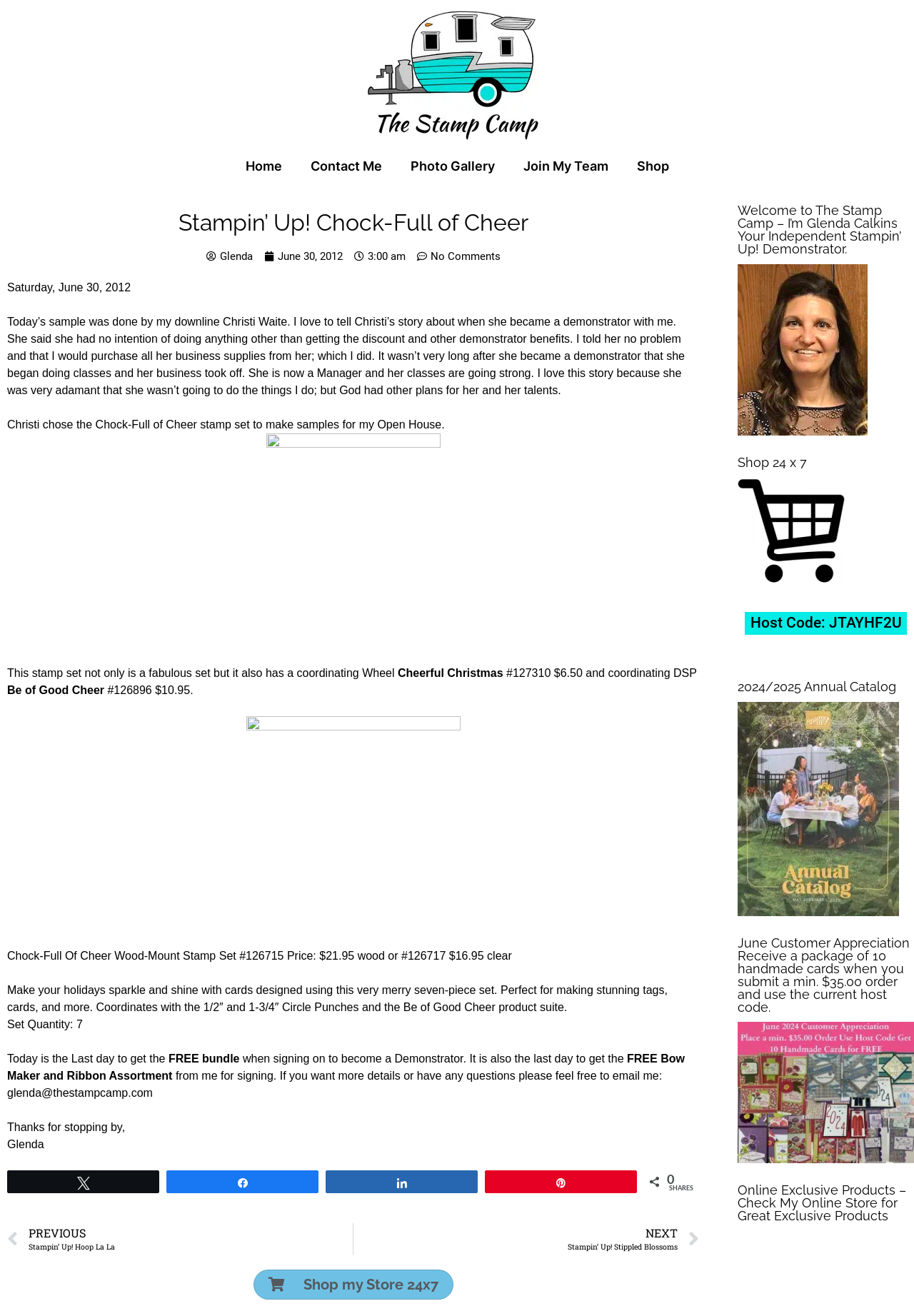Predict the bounding box coordinates for the UI element described as: "Join My Team". The coordinates should be four float numbers between 0 and 1, presented as [left, top, right, bottom].

[0.557, 0.114, 0.681, 0.139]